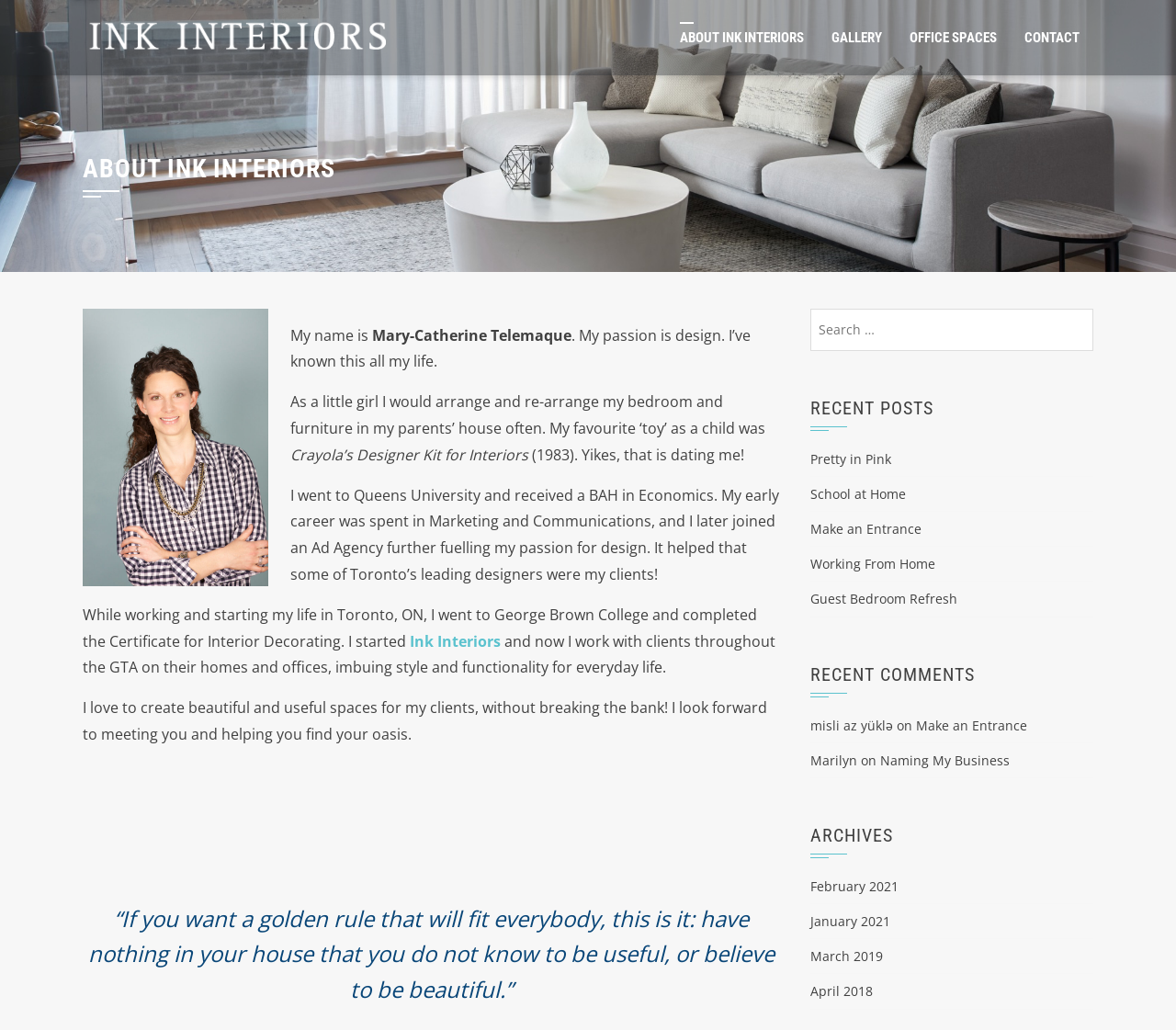Using the provided description: "January 2021", find the bounding box coordinates of the corresponding UI element. The output should be four float numbers between 0 and 1, in the format [left, top, right, bottom].

[0.689, 0.886, 0.757, 0.903]